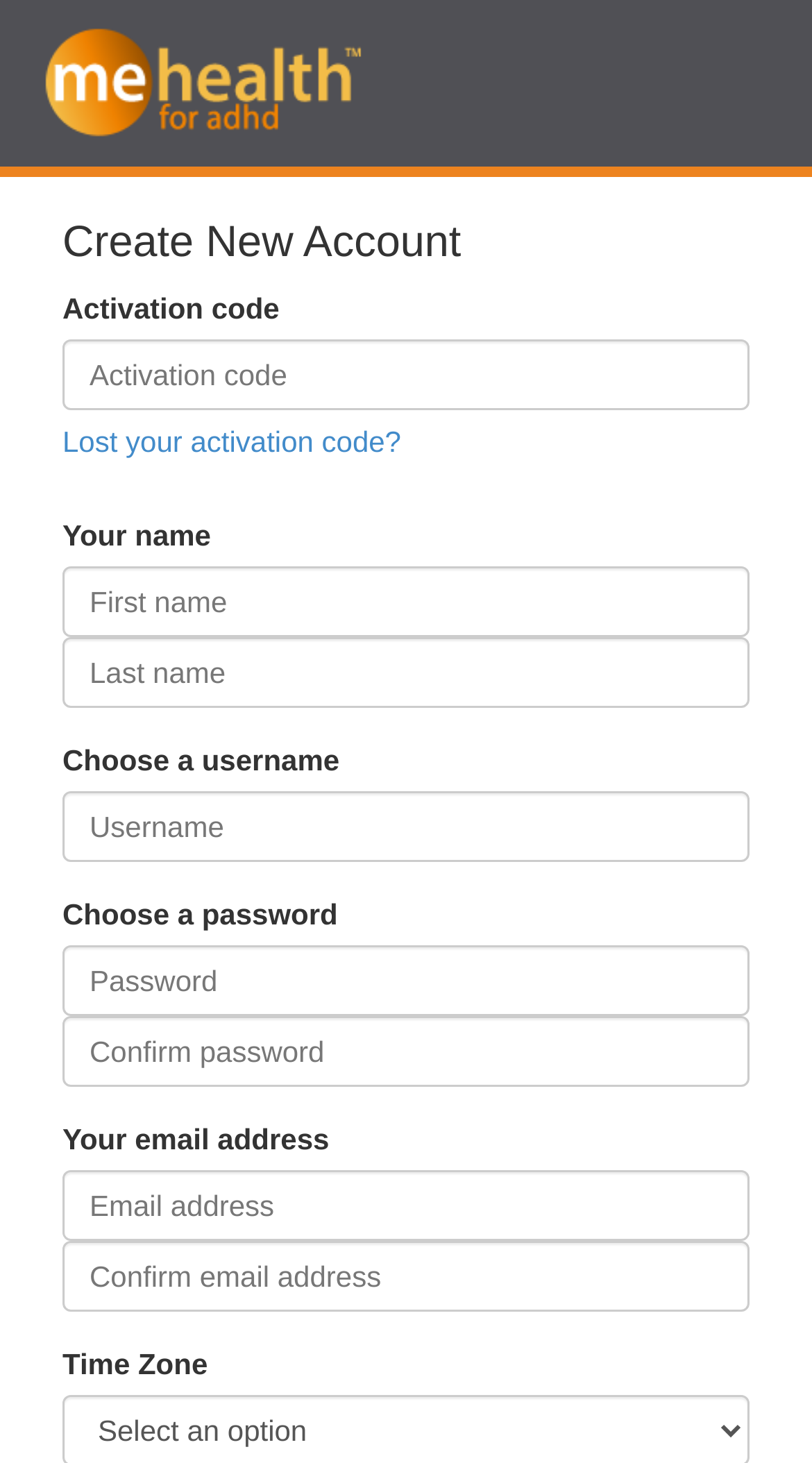Please identify the bounding box coordinates of the clickable element to fulfill the following instruction: "Input your name". The coordinates should be four float numbers between 0 and 1, i.e., [left, top, right, bottom].

[0.077, 0.387, 0.923, 0.436]